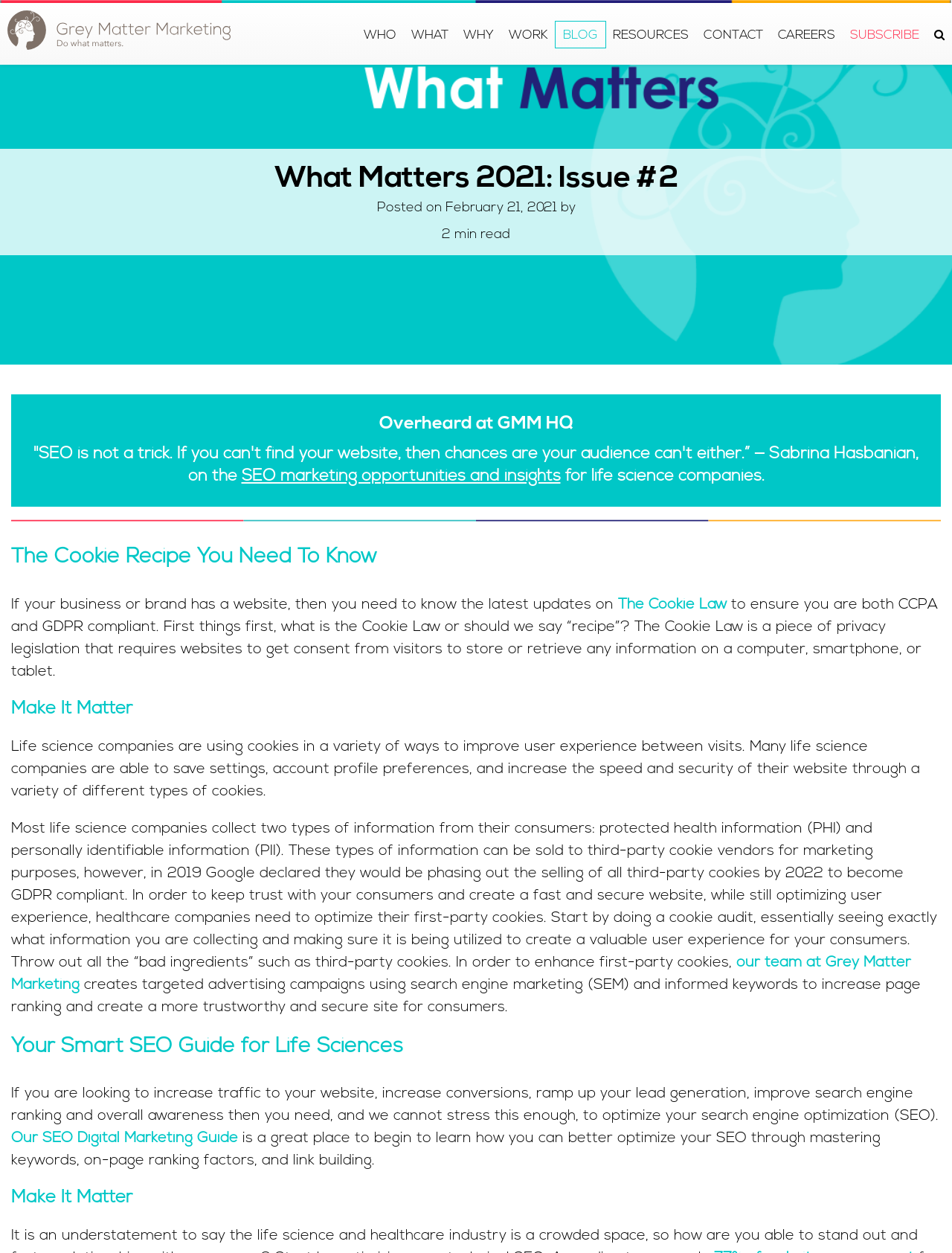Please provide a comprehensive response to the question below by analyzing the image: 
What is the recommended action to optimize first-party cookies?

I found the answer by reading the text under the heading 'Make It Matter'. It suggests that to optimize first-party cookies, healthcare companies need to do a cookie audit, essentially seeing exactly what information they are collecting and making sure it is being utilized to create a valuable user experience for their consumers.